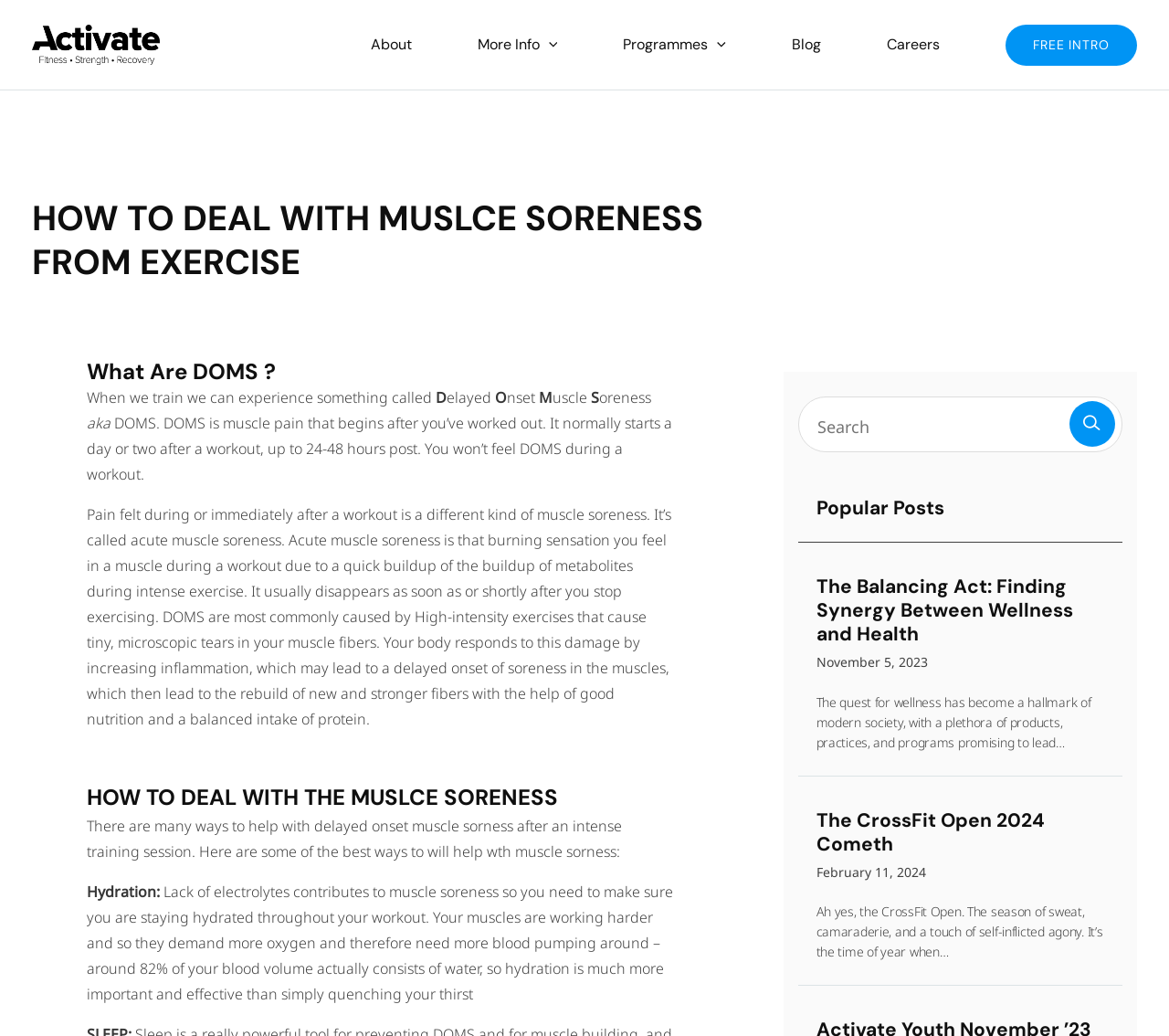Pinpoint the bounding box coordinates of the area that should be clicked to complete the following instruction: "Search for something". The coordinates must be given as four float numbers between 0 and 1, i.e., [left, top, right, bottom].

[0.682, 0.383, 0.96, 0.437]